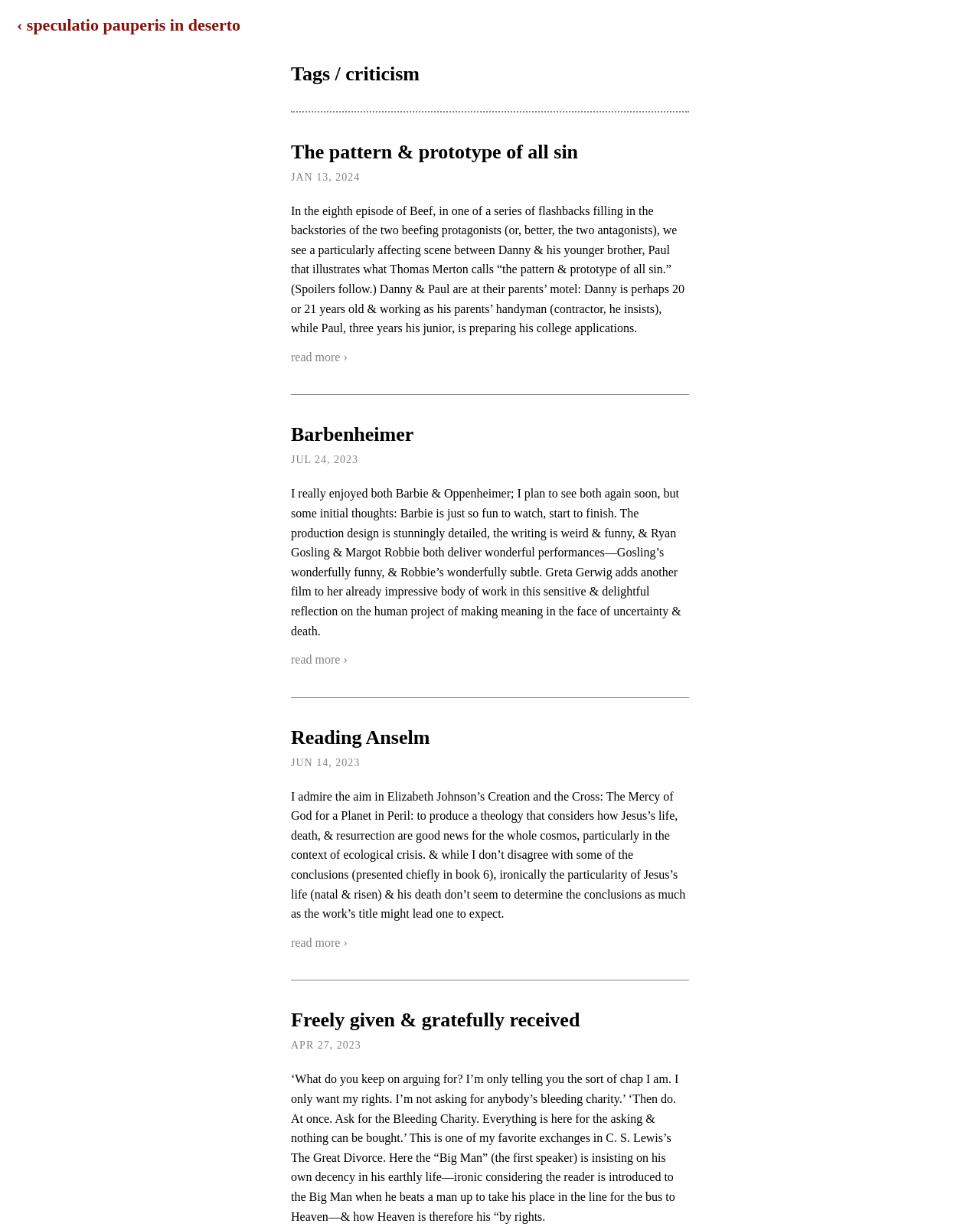Reply to the question below using a single word or brief phrase:
What is the date of the second article?

JUL 24, 2023